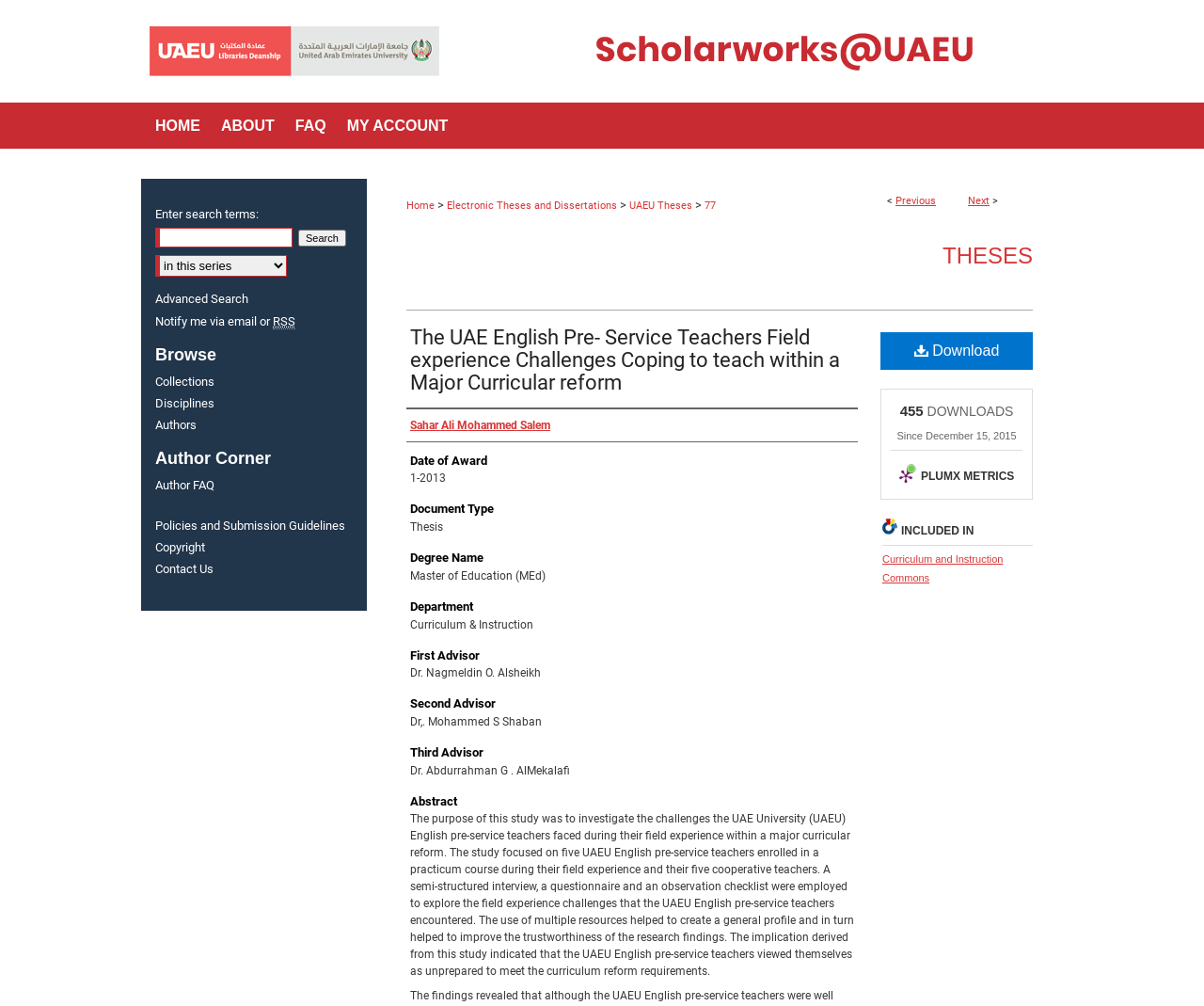How many downloads does the thesis have?
Look at the screenshot and provide an in-depth answer.

I found the answer by looking at the static text element with the text '455' which is near the link 'Download' and has a bounding box coordinate of [0.747, 0.4, 0.767, 0.416]. This suggests that it is the number of downloads of the thesis.